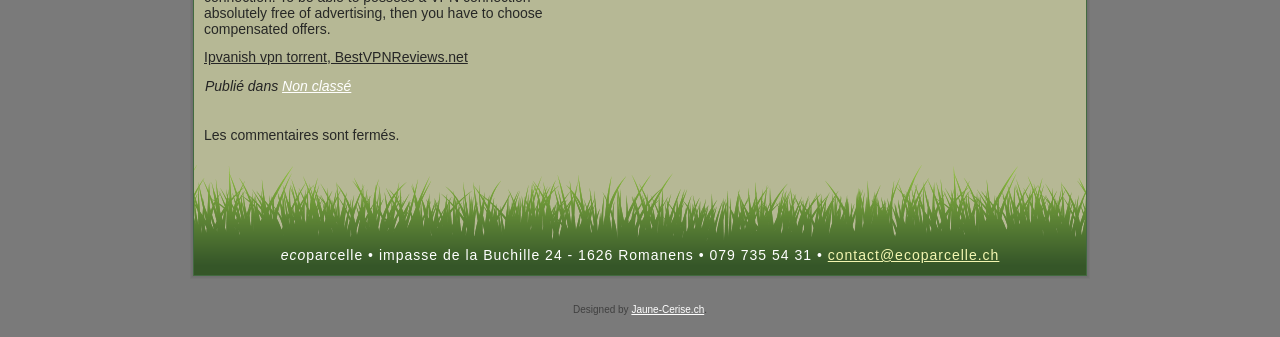Reply to the question with a brief word or phrase: What is the status of comments on the webpage?

Closed